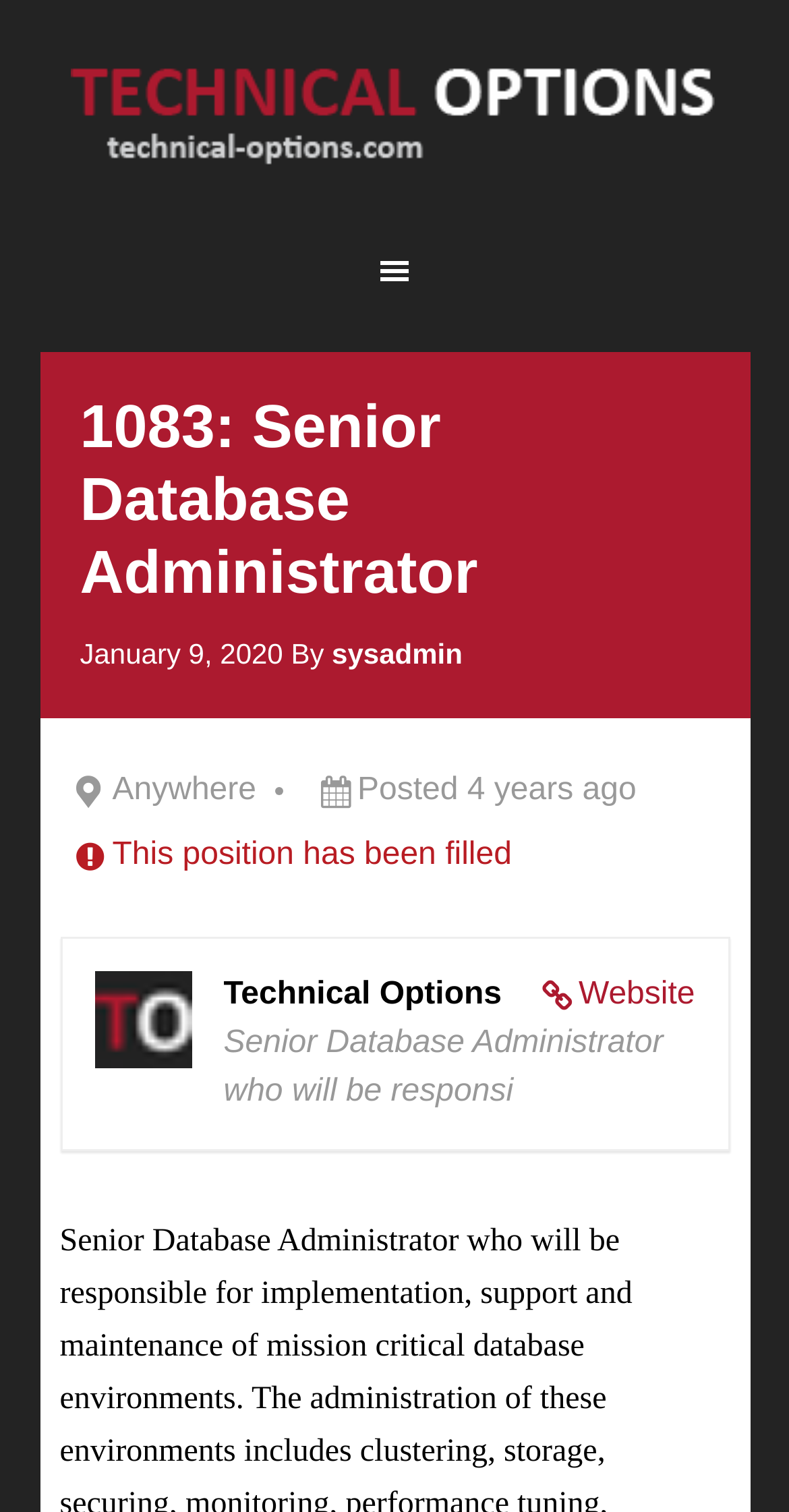Given the element description sysadmin, specify the bounding box coordinates of the corresponding UI element in the format (top-left x, top-left y, bottom-right x, bottom-right y). All values must be between 0 and 1.

[0.421, 0.421, 0.586, 0.443]